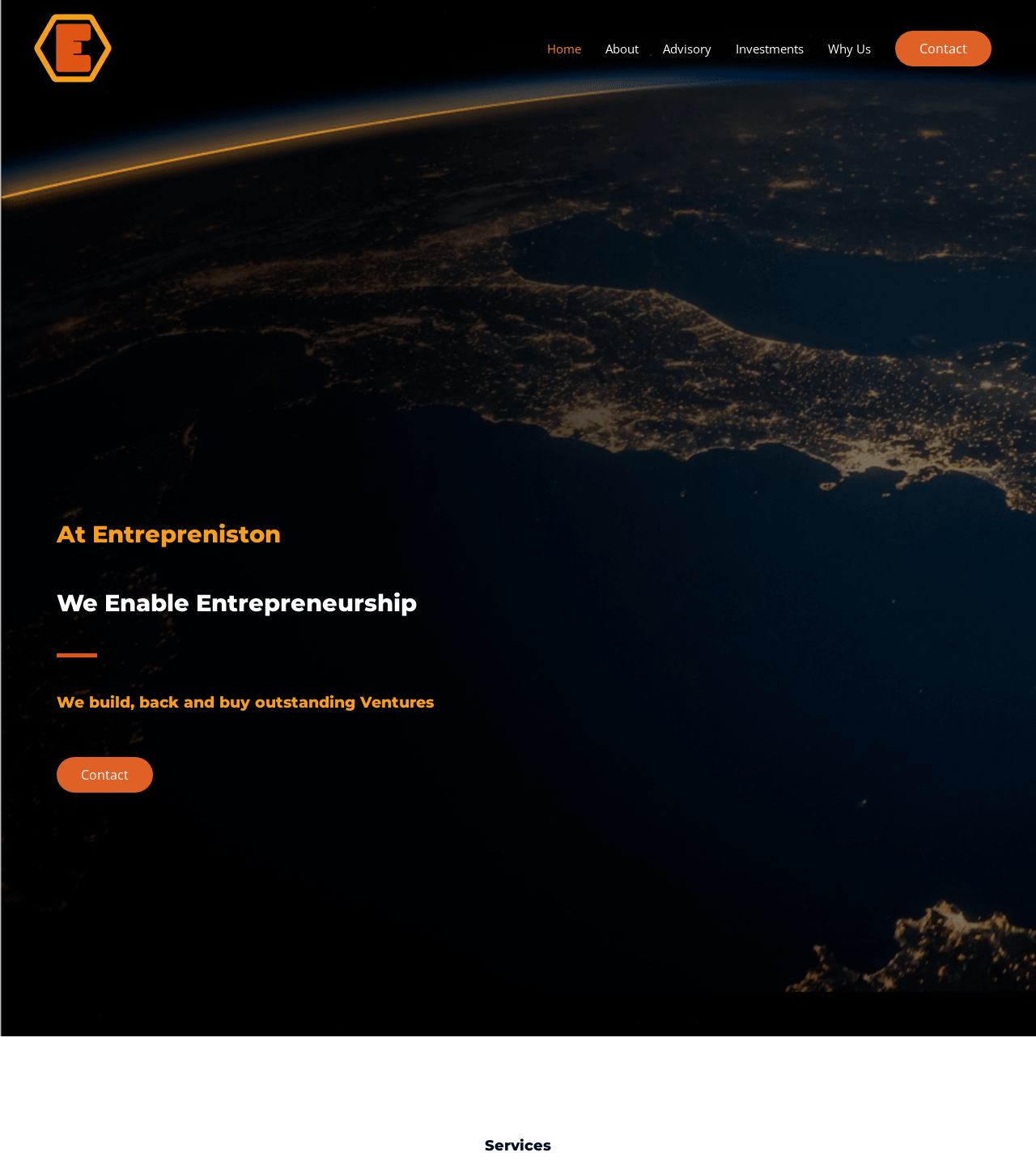Determine the bounding box coordinates for the area that needs to be clicked to fulfill this task: "View Services". The coordinates must be given as four float numbers between 0 and 1, i.e., [left, top, right, bottom].

[0.047, 0.98, 0.953, 0.995]